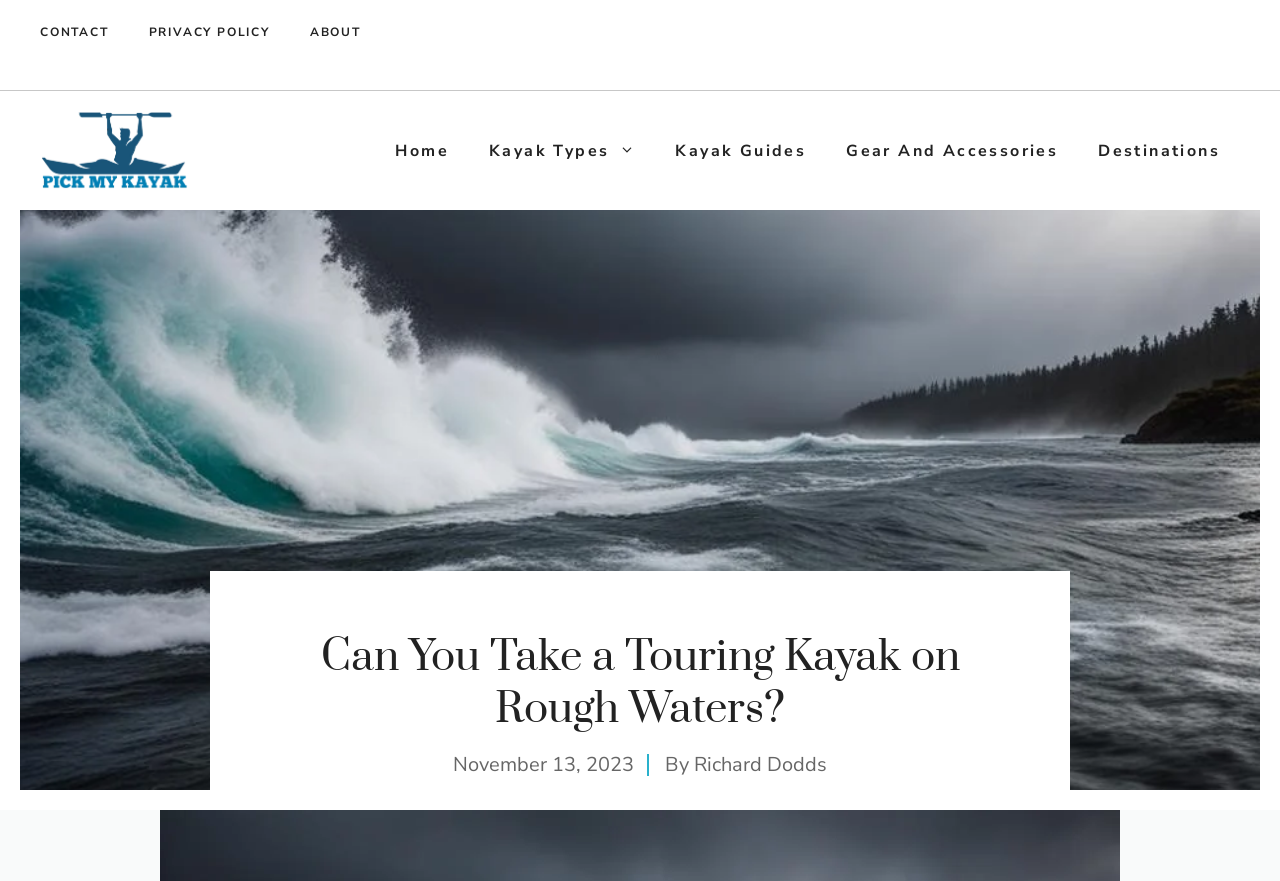Provide the bounding box coordinates of the section that needs to be clicked to accomplish the following instruction: "go to contact page."

[0.031, 0.026, 0.085, 0.047]